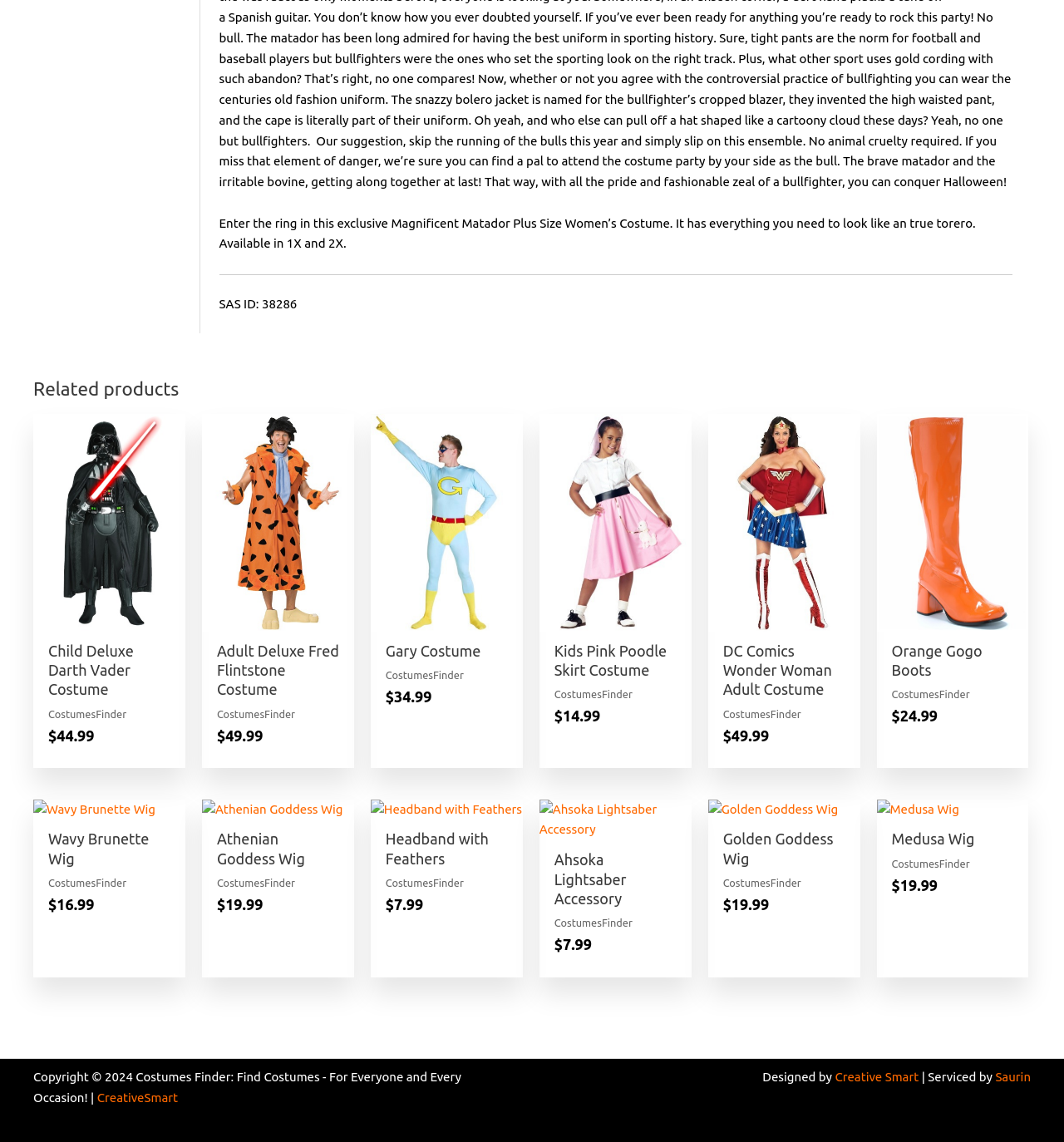From the given element description: "View Article", find the bounding box for the UI element. Provide the coordinates as four float numbers between 0 and 1, in the order [left, top, right, bottom].

None